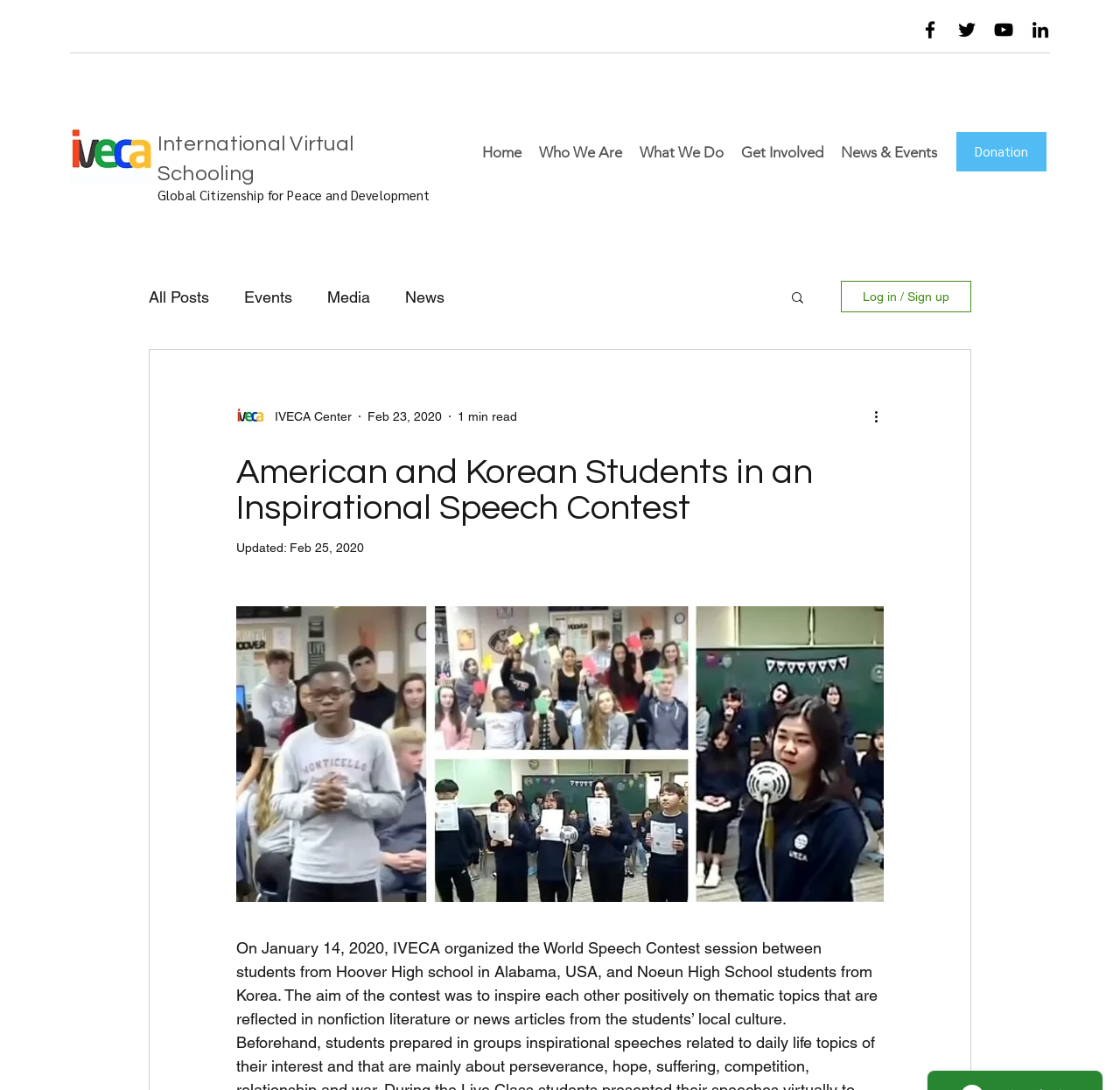Answer succinctly with a single word or phrase:
What is the logo of the website?

iveca_classroom_logo.jpg